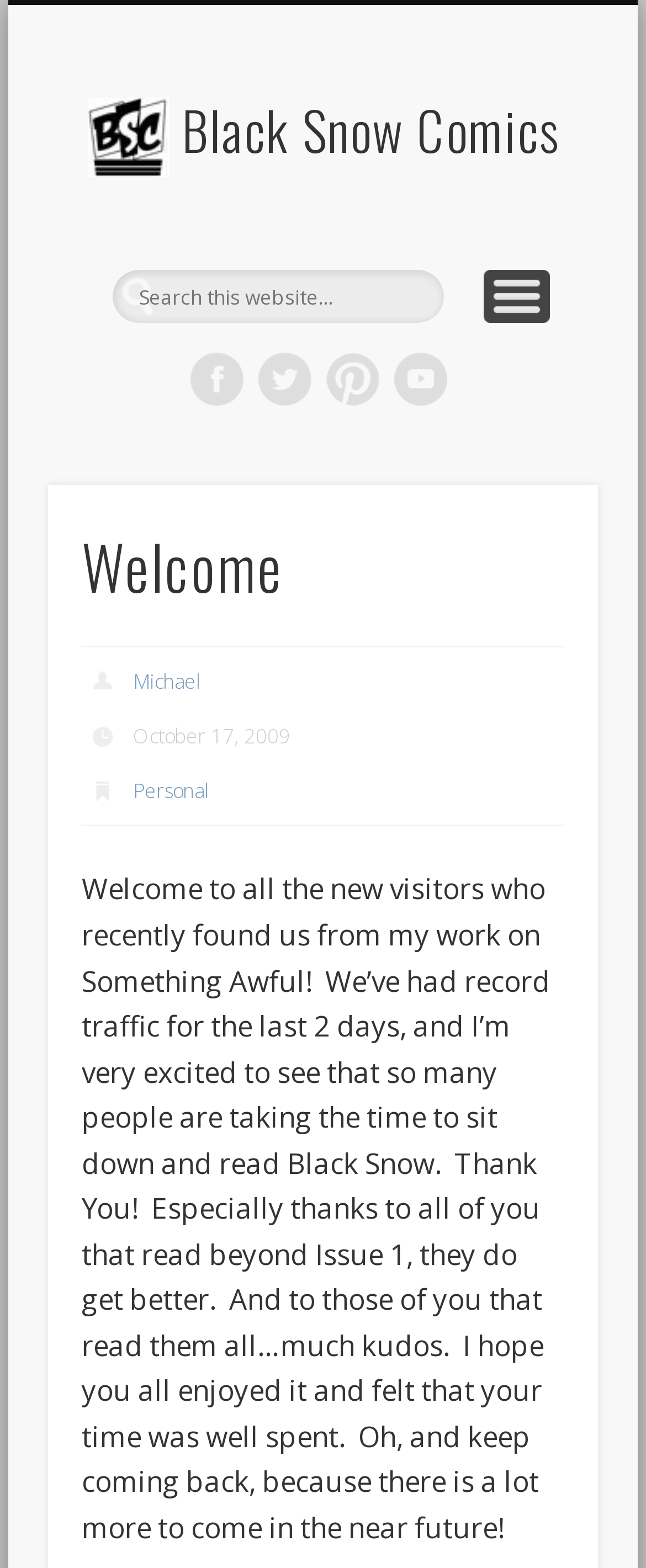Determine the bounding box for the HTML element described here: "Black Snow Comics". The coordinates should be given as [left, top, right, bottom] with each number being a float between 0 and 1.

[0.281, 0.057, 0.865, 0.107]